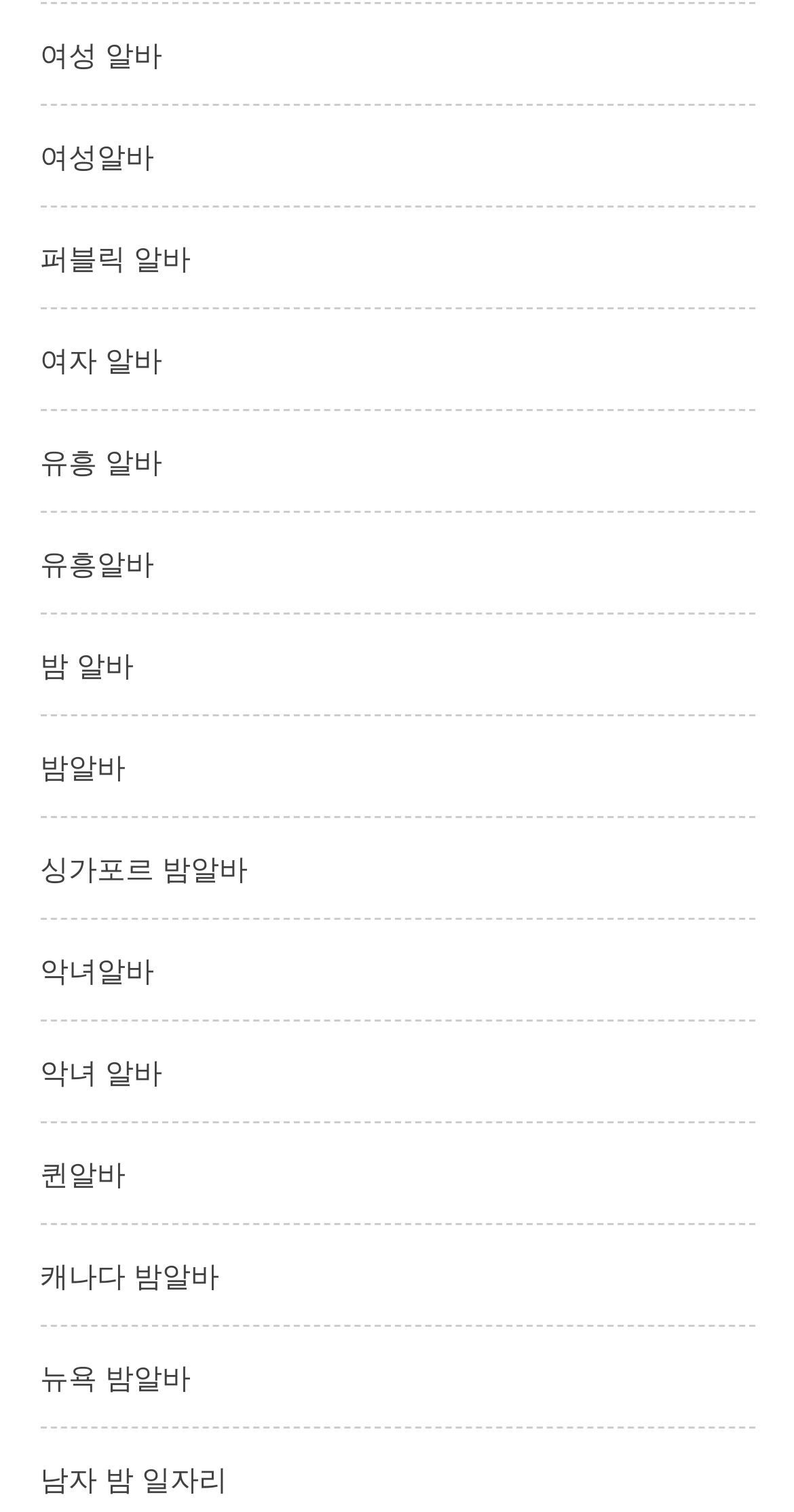Based on the element description, predict the bounding box coordinates (top-left x, top-left y, bottom-right x, bottom-right y) for the UI element in the screenshot: 남자 밤 일자리

[0.05, 0.965, 0.286, 0.991]